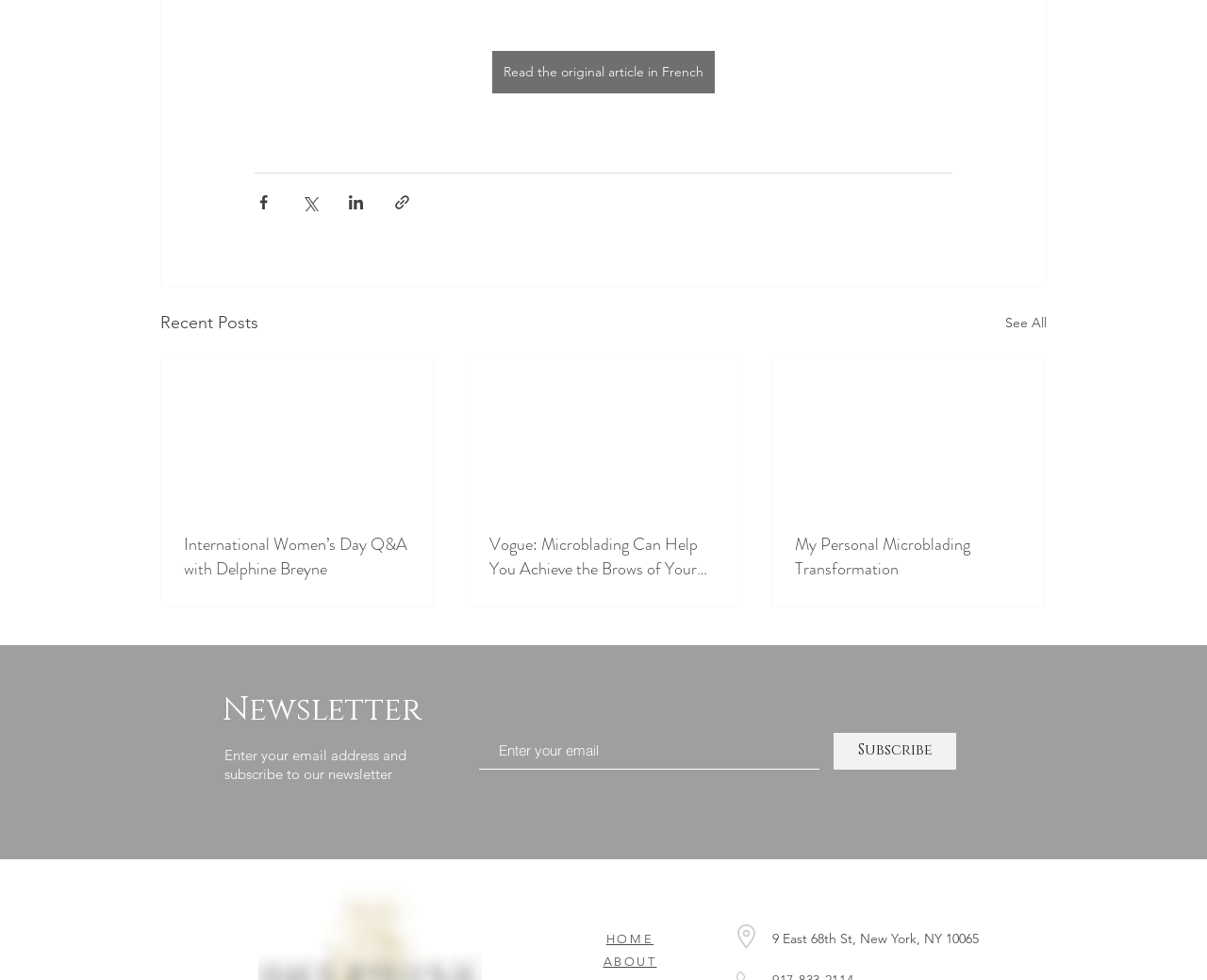Find the bounding box of the web element that fits this description: "My Personal Microblading Transformation".

[0.659, 0.543, 0.846, 0.593]